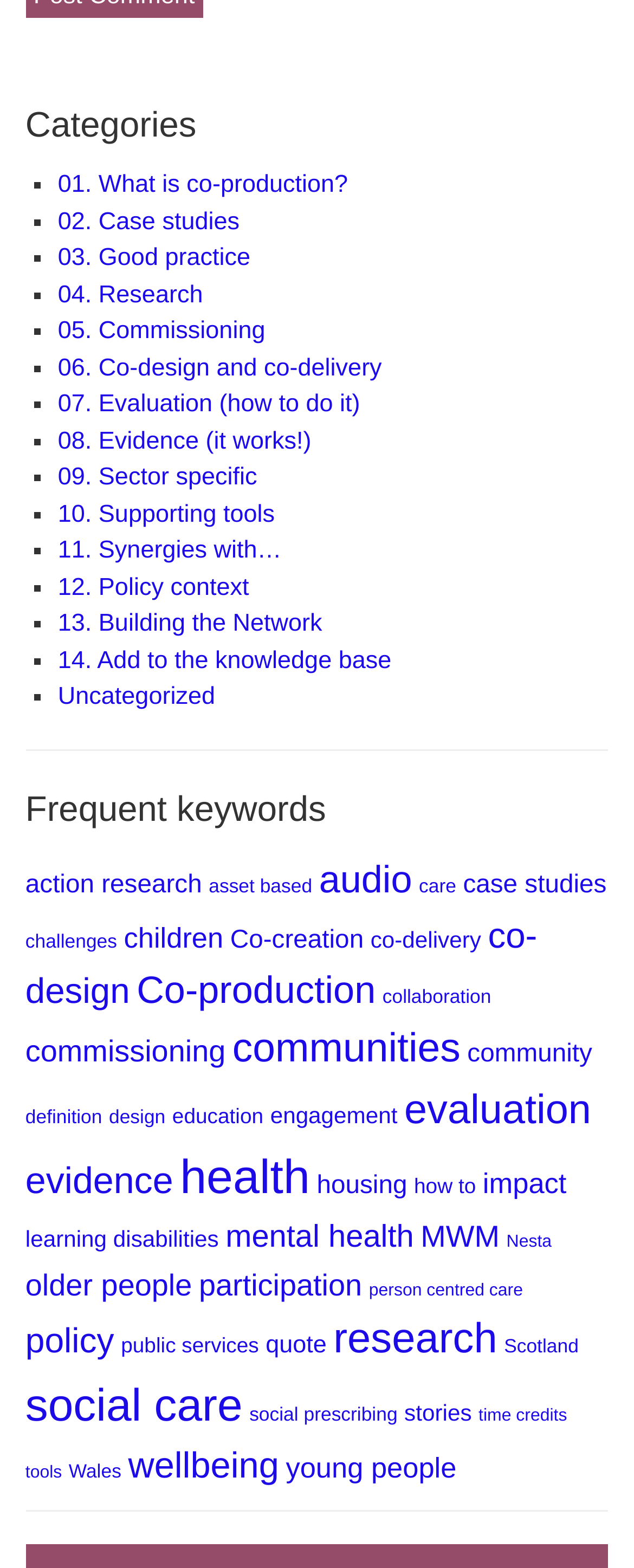Find the bounding box coordinates of the clickable area that will achieve the following instruction: "Click on '01. What is co-production?'".

[0.091, 0.109, 0.549, 0.127]